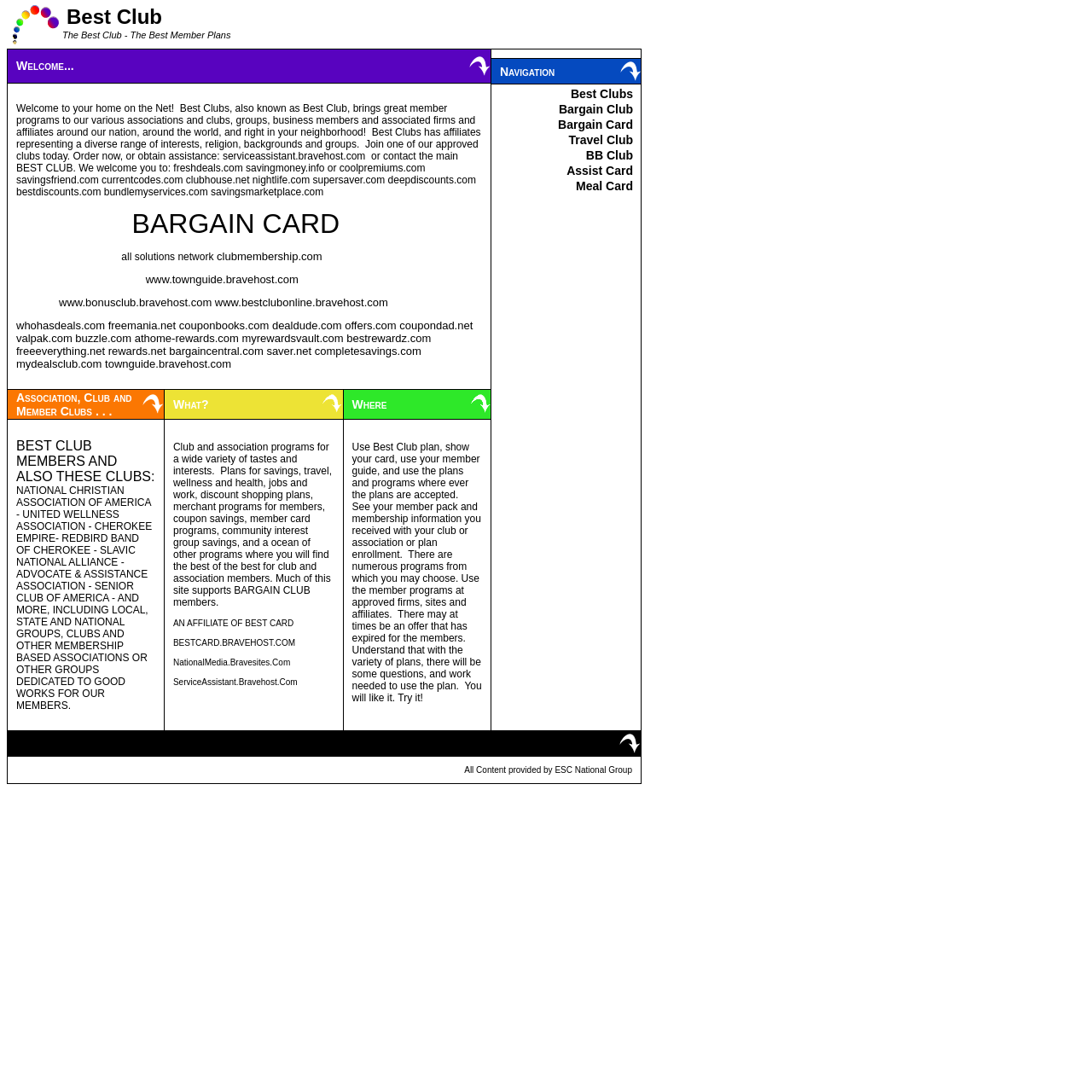How many clubs are mentioned on the webpage? Observe the screenshot and provide a one-word or short phrase answer.

More than 10